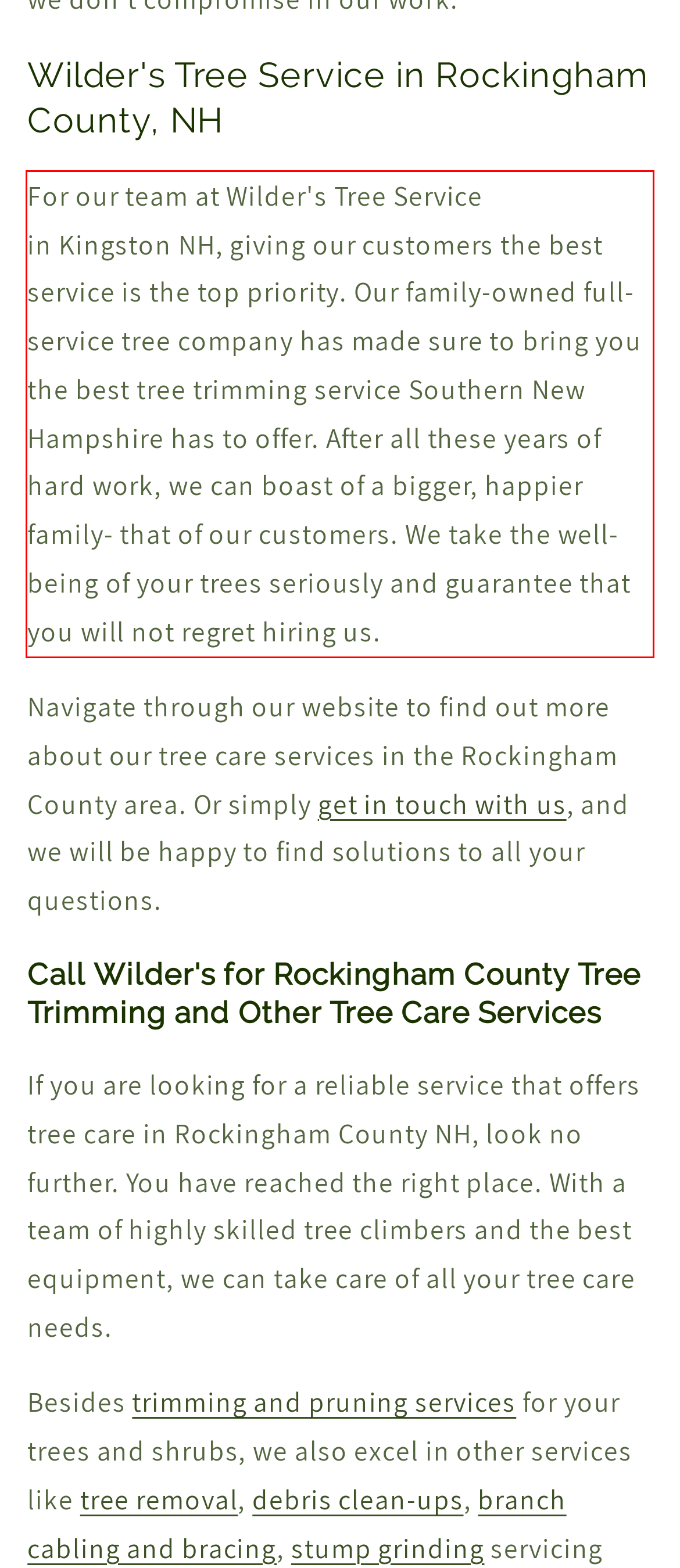Please identify the text within the red rectangular bounding box in the provided webpage screenshot.

For our team at Wilder's Tree Service in Kingston NH, giving our customers the best service is the top priority. Our family-owned full-service tree company has made sure to bring you the best tree trimming service Southern New Hampshire has to offer. After all these years of hard work, we can boast of a bigger, happier family- that of our customers. We take the well-being of your trees seriously and guarantee that you will not regret hiring us.